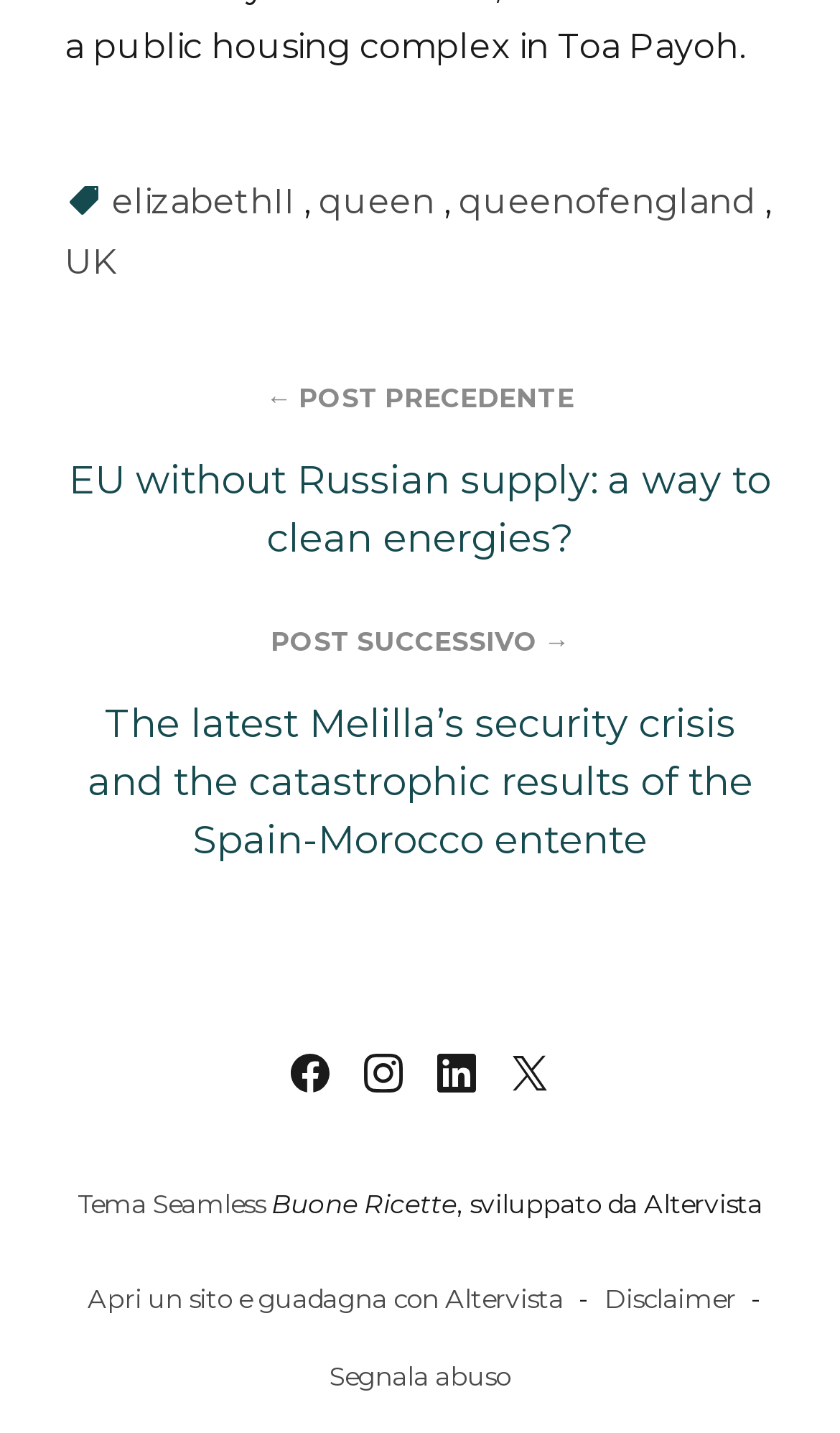Identify the bounding box coordinates of the HTML element based on this description: "Segnala abuso".

[0.382, 0.933, 0.618, 0.988]